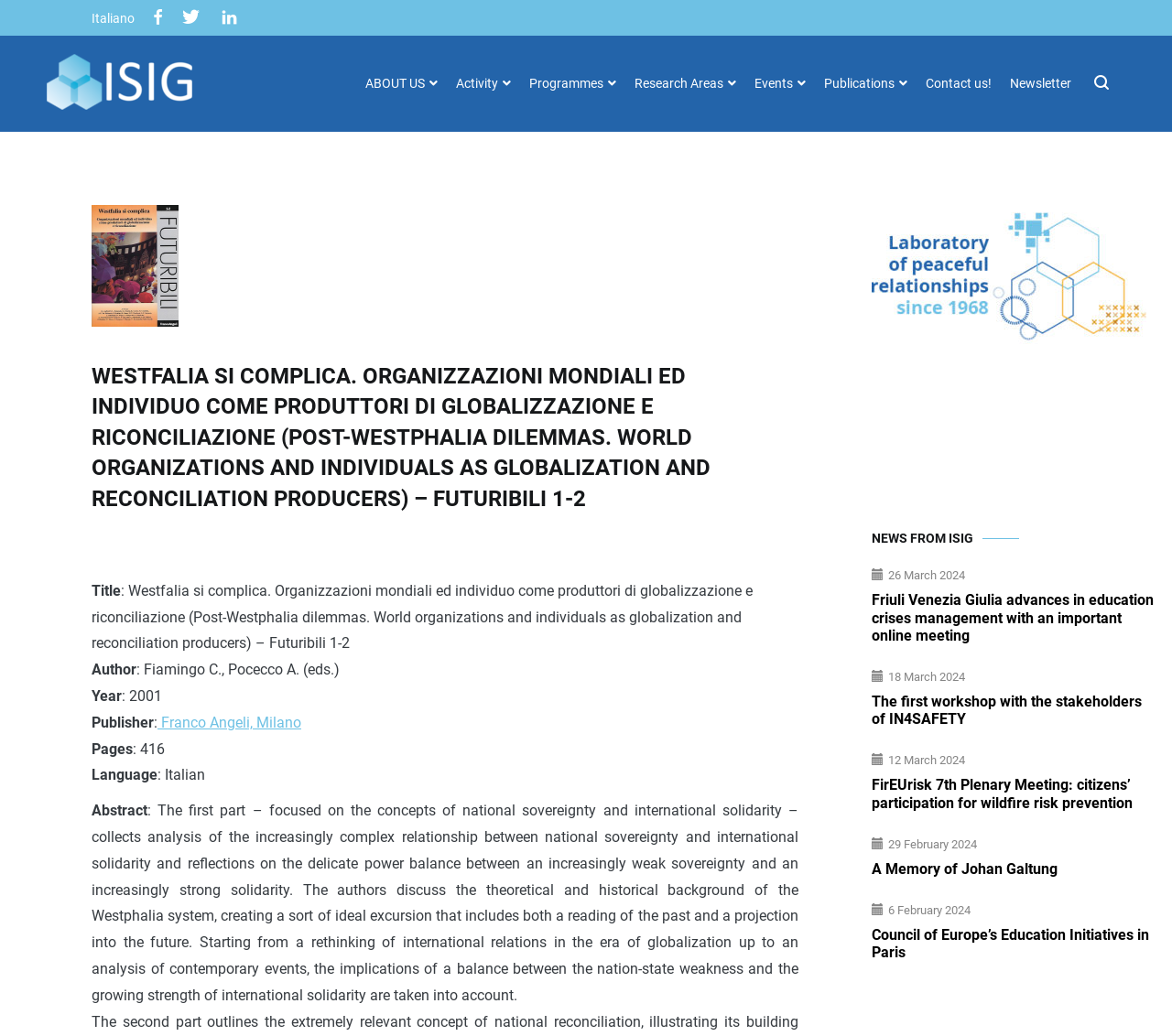Provide the bounding box coordinates for the area that should be clicked to complete the instruction: "Download the Donation Form".

None